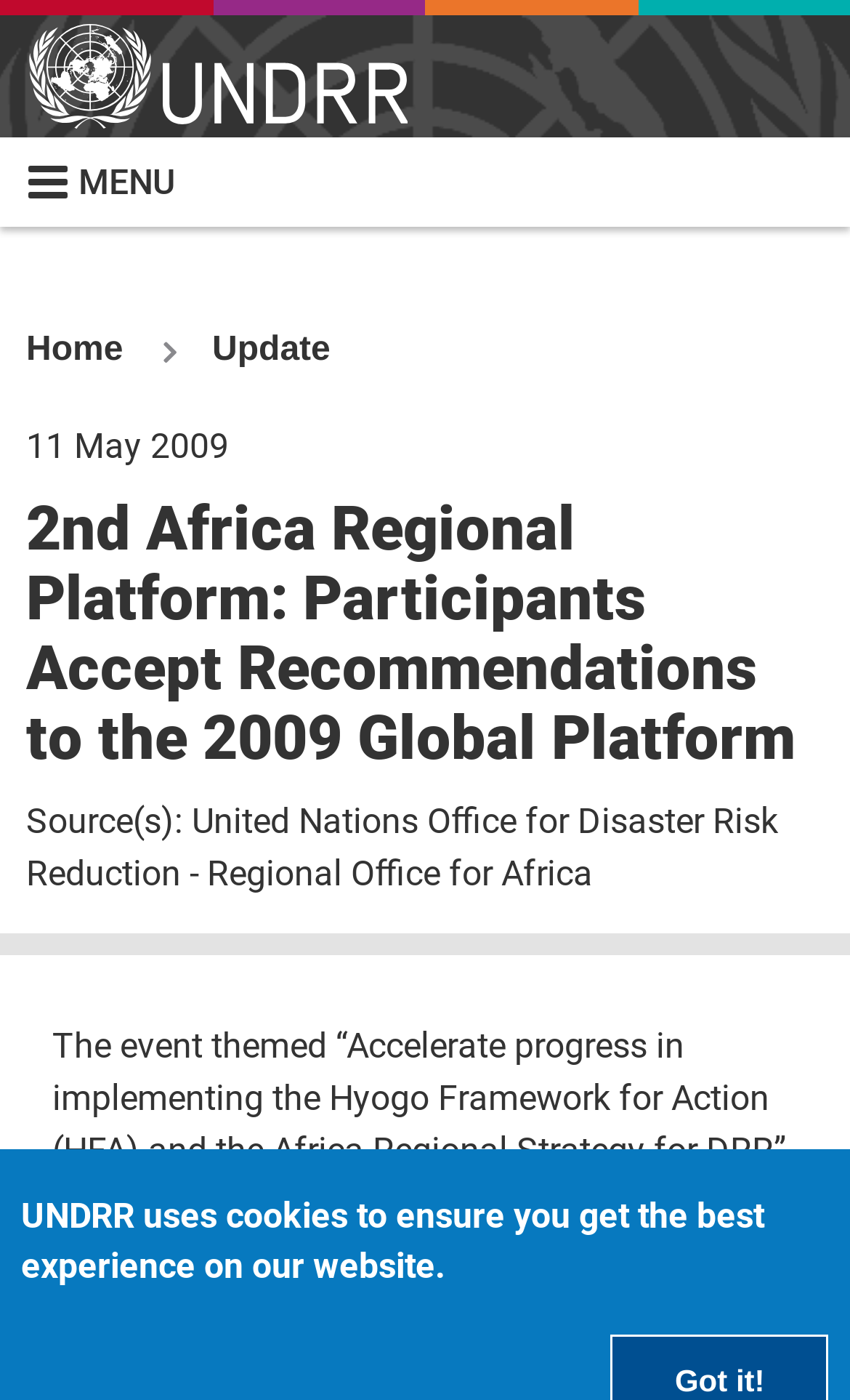Using the information in the image, give a comprehensive answer to the question: 
What is the name of the office mentioned on the webpage?

I found this information by looking at the StaticText element with the description 'United Nations Office for Disaster Risk Reduction - Regional Office for Africa' which is a child of the link element 'MENU'.